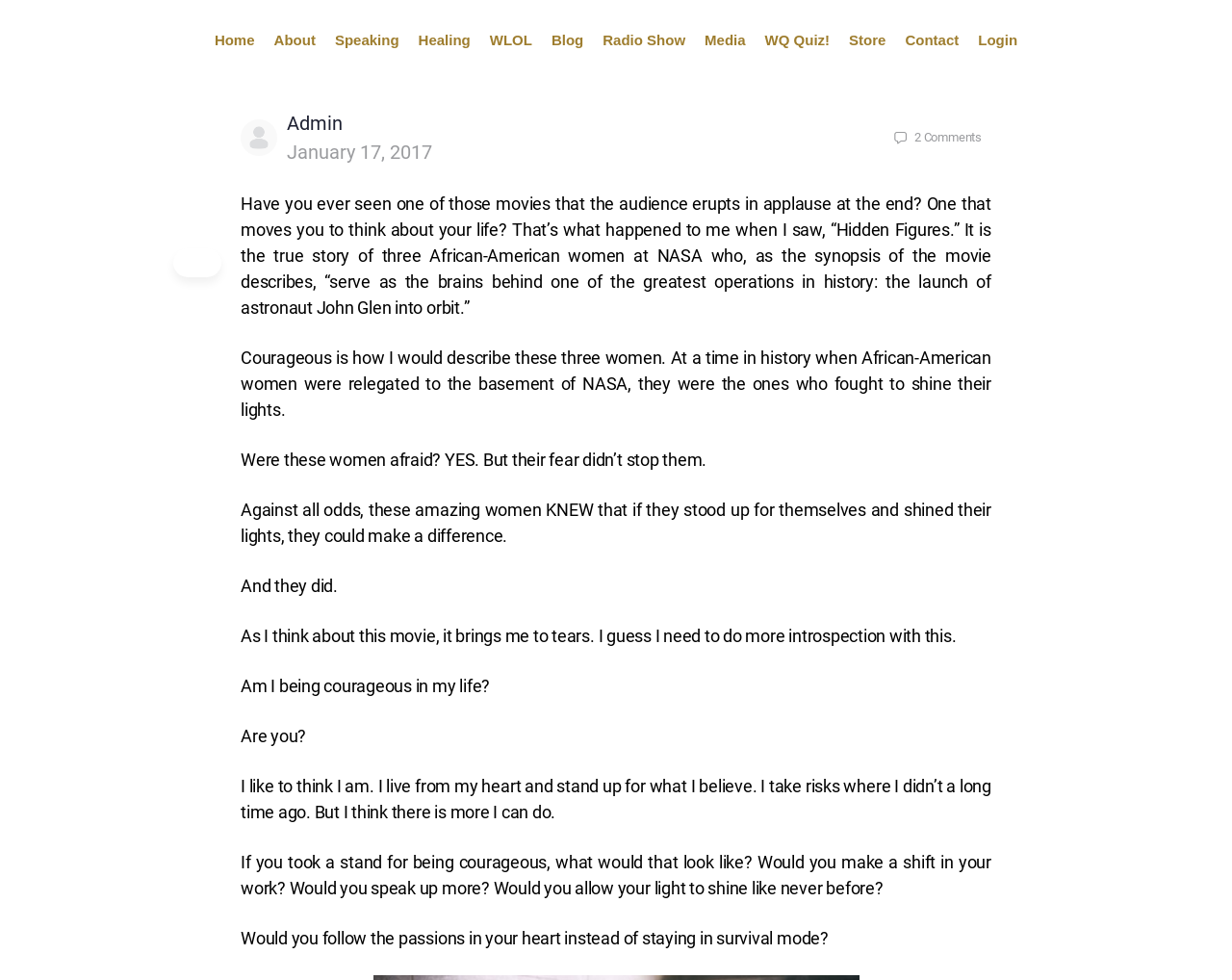Give a detailed account of the webpage, highlighting key information.

This webpage is about Terri Britt, an inspirational speaker, life coach, award-winning author, and former Miss USA. At the top of the page, there is a navigation menu with 11 links: Home, About, Speaking, Healing, WLOL, Blog, Radio Show, Media, WQ Quiz!, Store, and Contact. Below the navigation menu, there is a secondary navigation menu with links to Admin and a specific date, January 17, 2017.

The main content of the page is a blog post about the movie "Hidden Figures" and its impact on the author's life. The post is divided into several paragraphs, each describing the author's thoughts and reflections on courage and taking risks. The text is positioned in the middle of the page, with a consistent margin on the left and right sides.

There are no images on the page, but there is a comment section at the bottom with 2 comments. The page also has a login link at the top right corner. Overall, the page has a simple and clean layout, with a focus on the blog post and navigation menus.